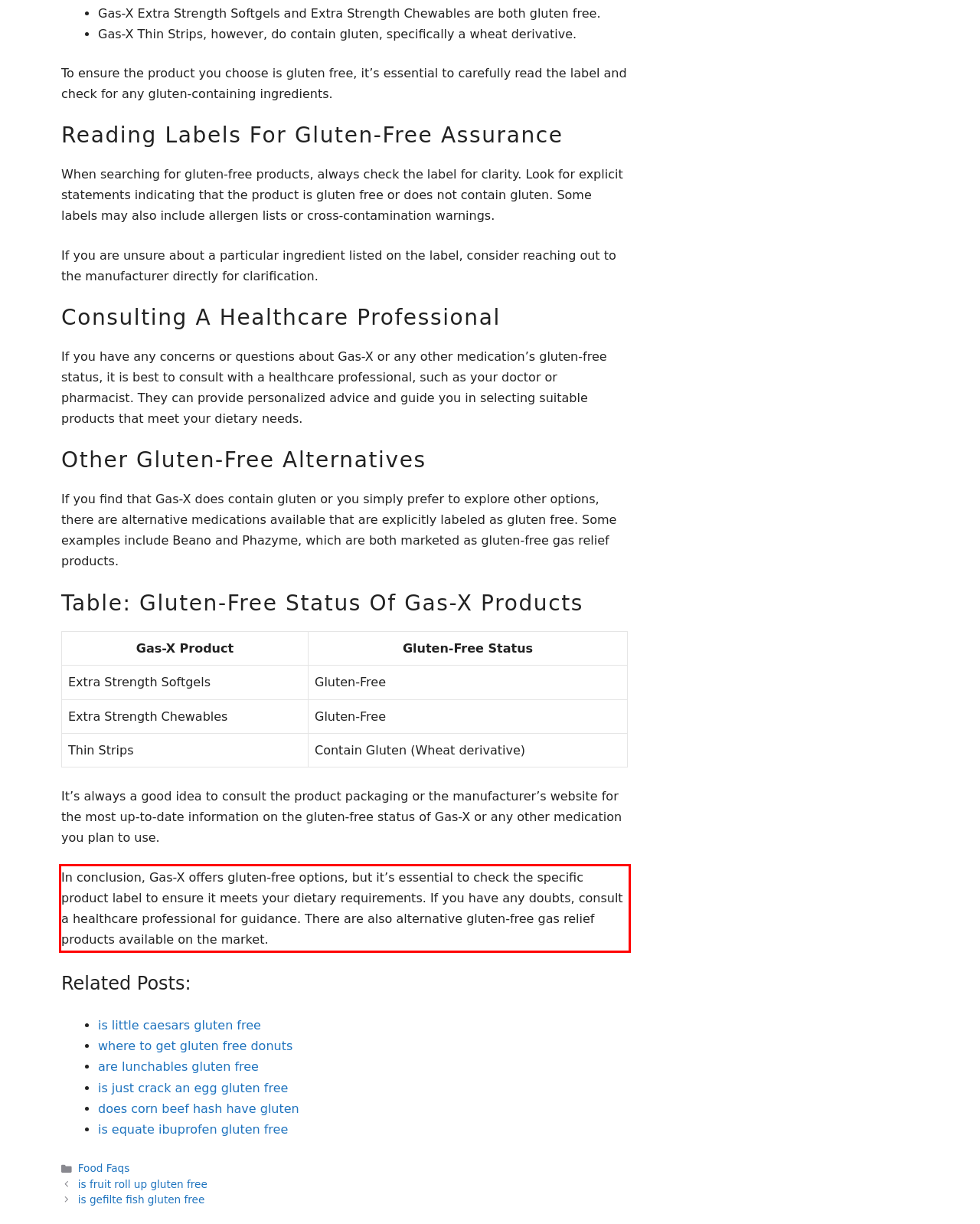Locate the red bounding box in the provided webpage screenshot and use OCR to determine the text content inside it.

In conclusion, Gas-X offers gluten-free options, but it’s essential to check the specific product label to ensure it meets your dietary requirements. If you have any doubts, consult a healthcare professional for guidance. There are also alternative gluten-free gas relief products available on the market.